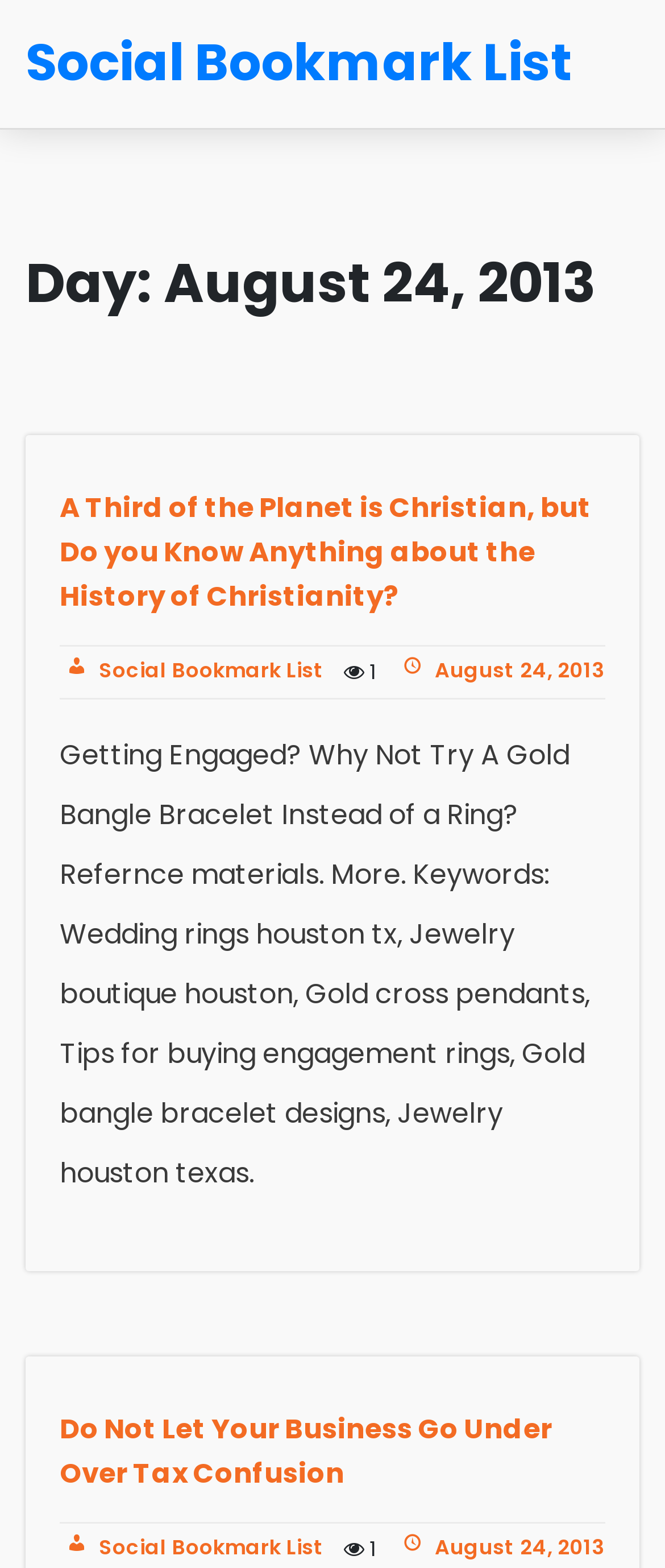Extract the bounding box of the UI element described as: "August 24, 2013".

[0.595, 0.418, 0.91, 0.44]